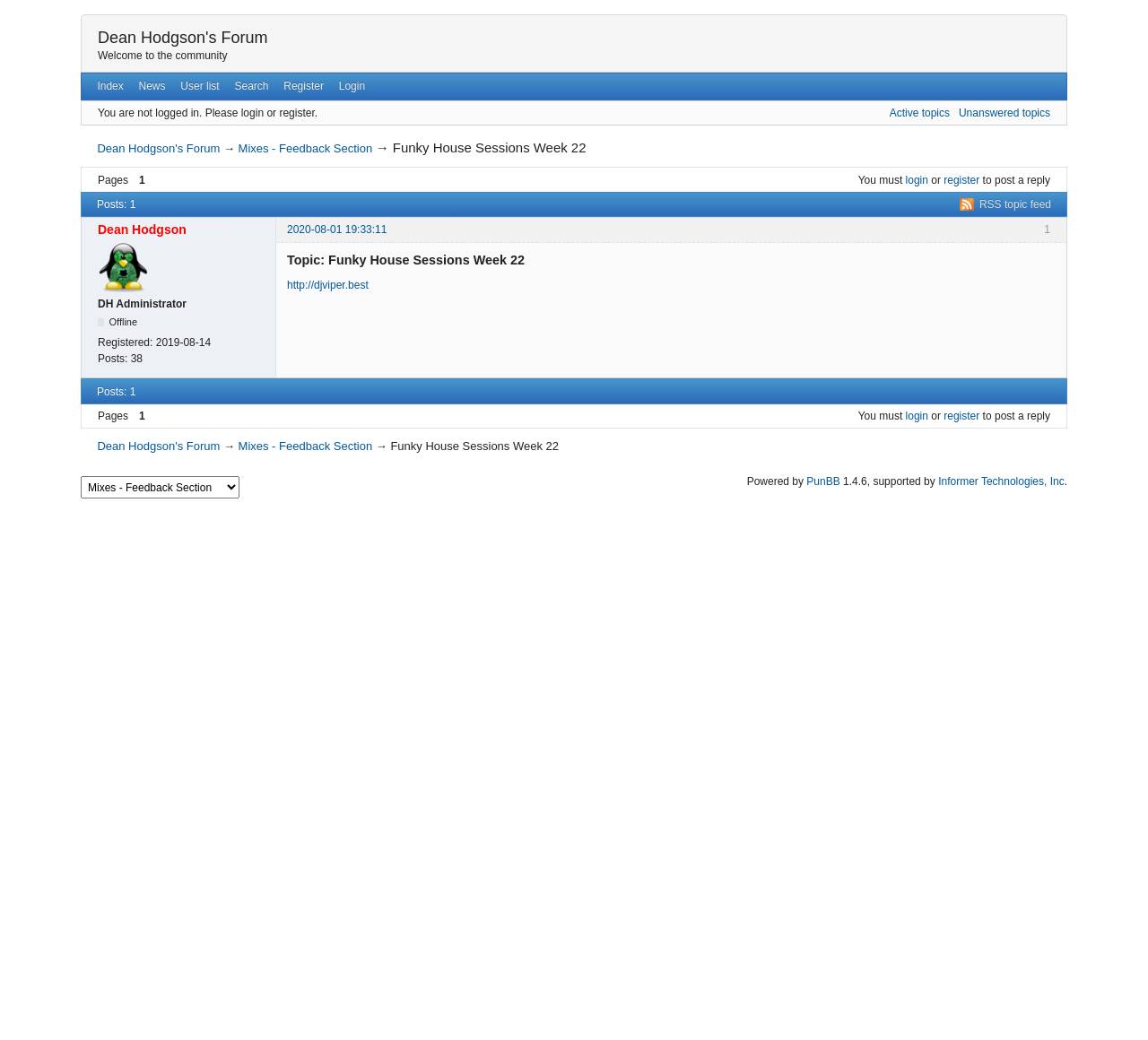What is the software used to power the forum?
Based on the screenshot, give a detailed explanation to answer the question.

The software used to power the forum can be found at the bottom of the webpage, where it is written as 'Powered by PunBB 1.4.6'. This indicates that the forum is using the PunBB software, version 1.4.6, to operate.